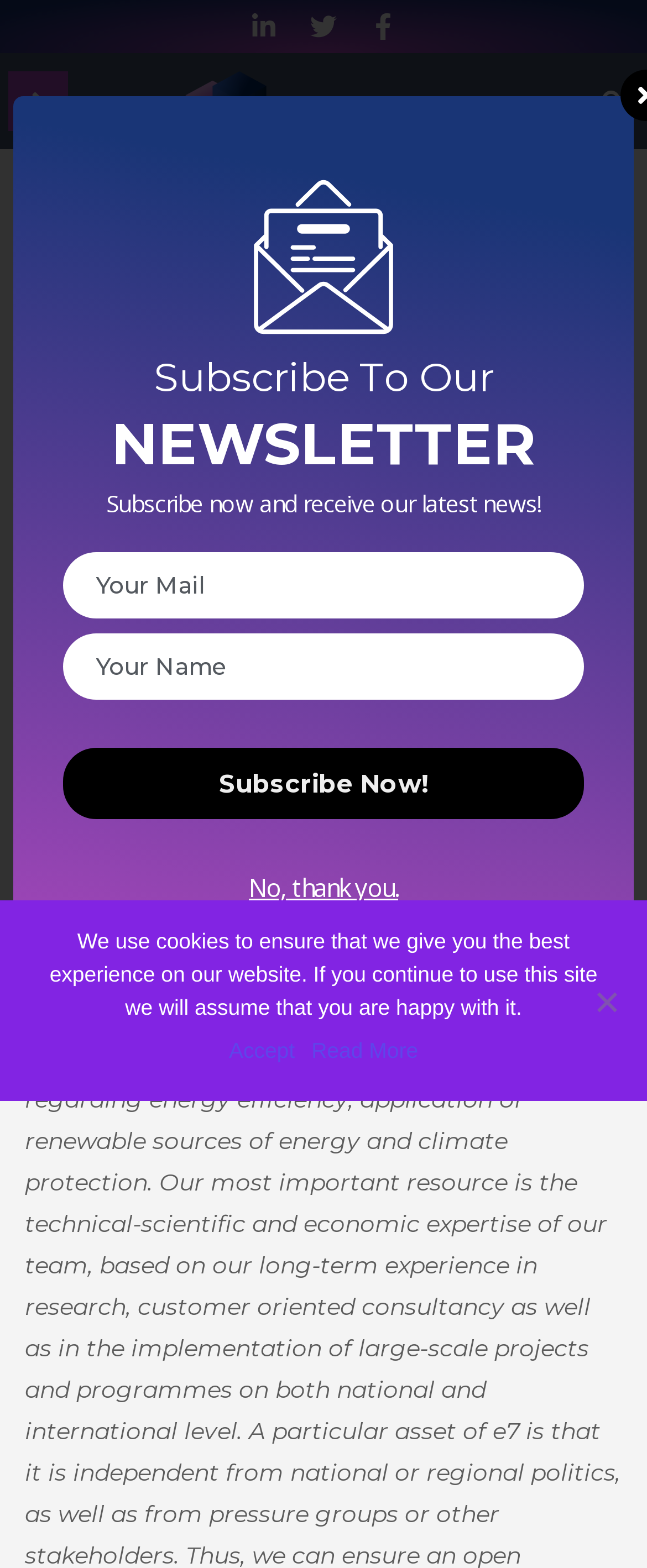Determine the bounding box coordinates for the area that should be clicked to carry out the following instruction: "Click Ask Dr. Calapai".

None